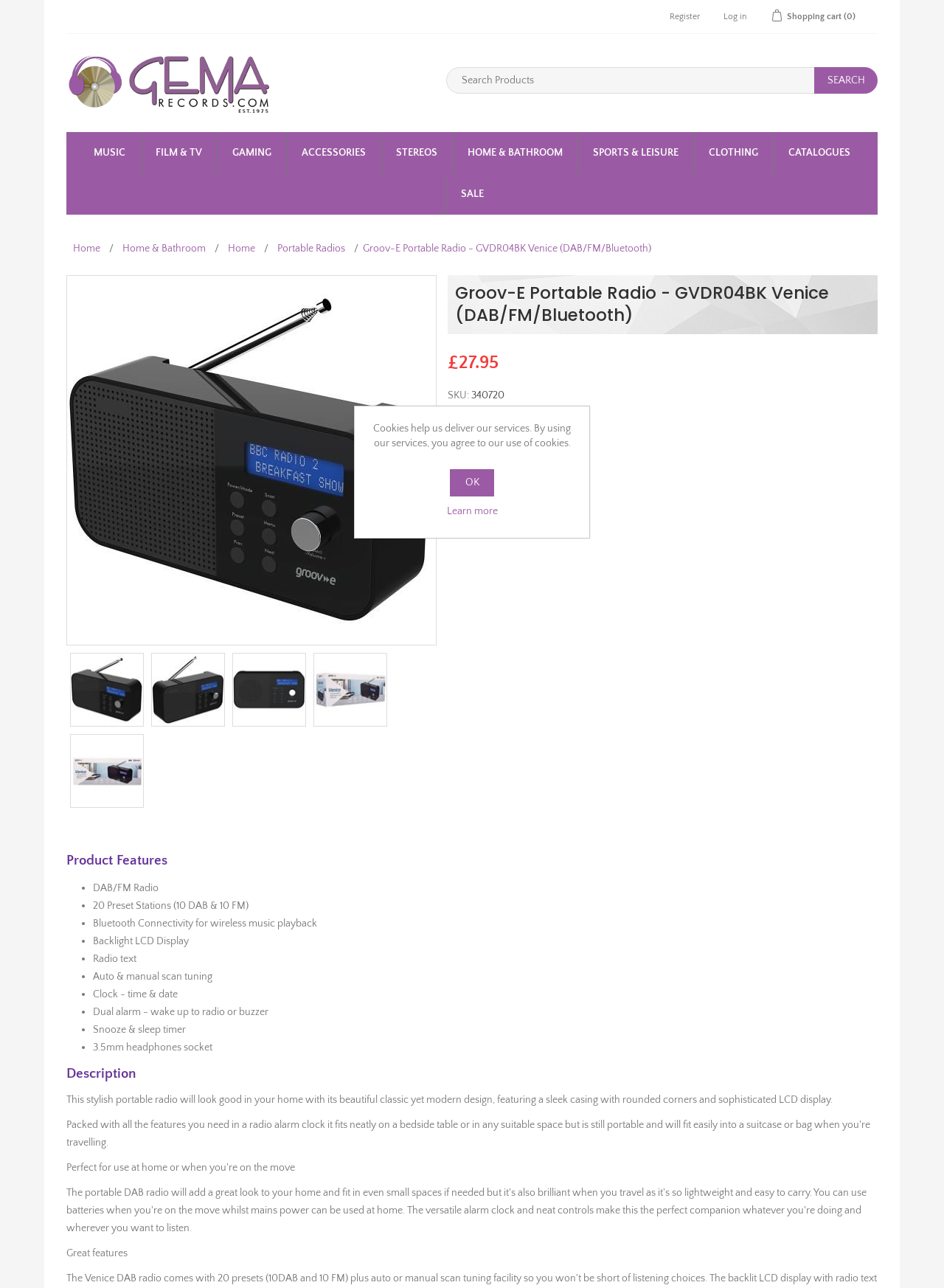Locate the bounding box of the UI element defined by this description: "Home & Bathroom". The coordinates should be given as four float numbers between 0 and 1, formatted as [left, top, right, bottom].

[0.48, 0.103, 0.612, 0.135]